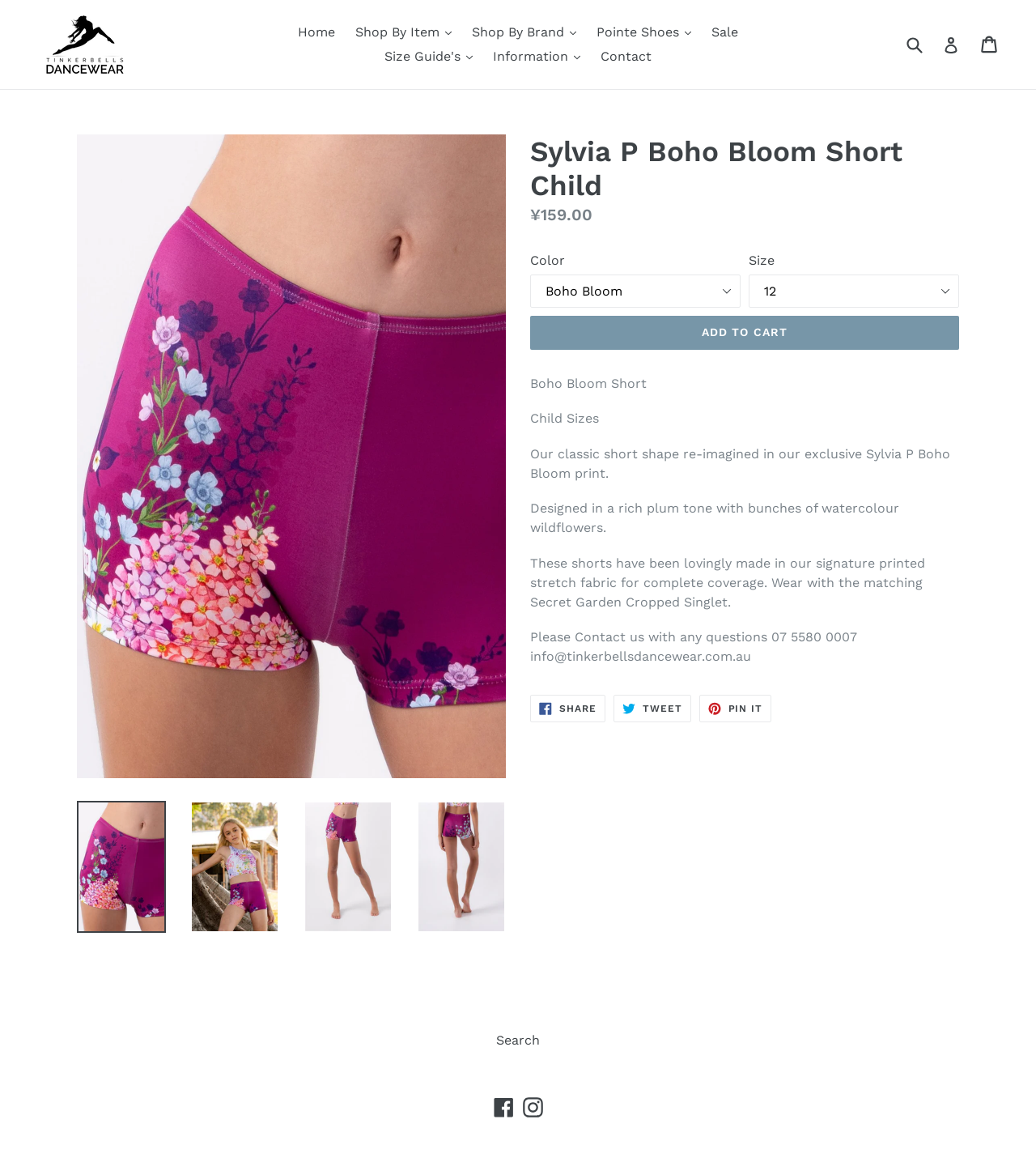Please find the bounding box coordinates of the clickable region needed to complete the following instruction: "Select a color". The bounding box coordinates must consist of four float numbers between 0 and 1, i.e., [left, top, right, bottom].

[0.512, 0.236, 0.715, 0.265]